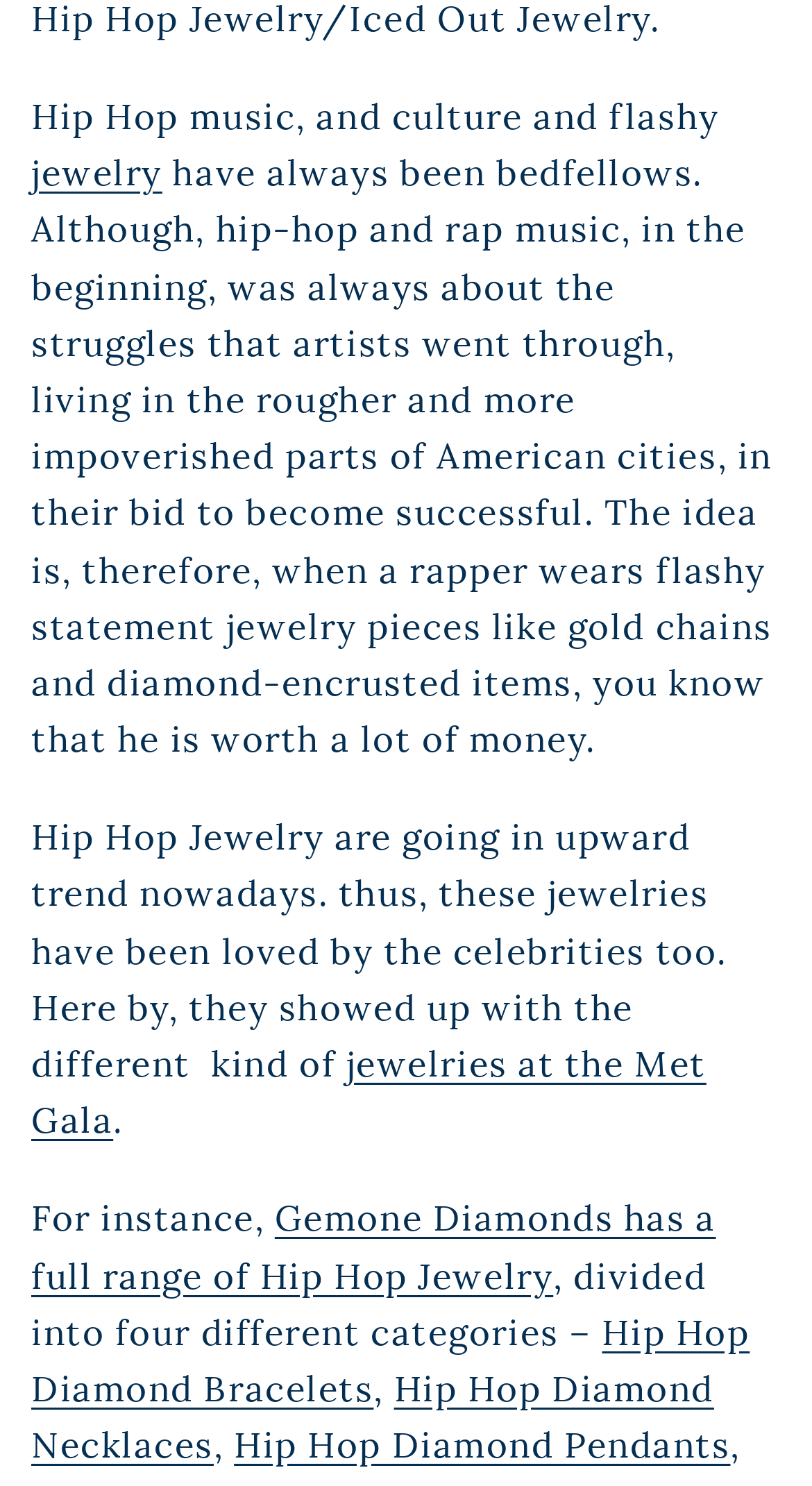Please locate the UI element described by "jewelry" and provide its bounding box coordinates.

[0.038, 0.101, 0.2, 0.132]